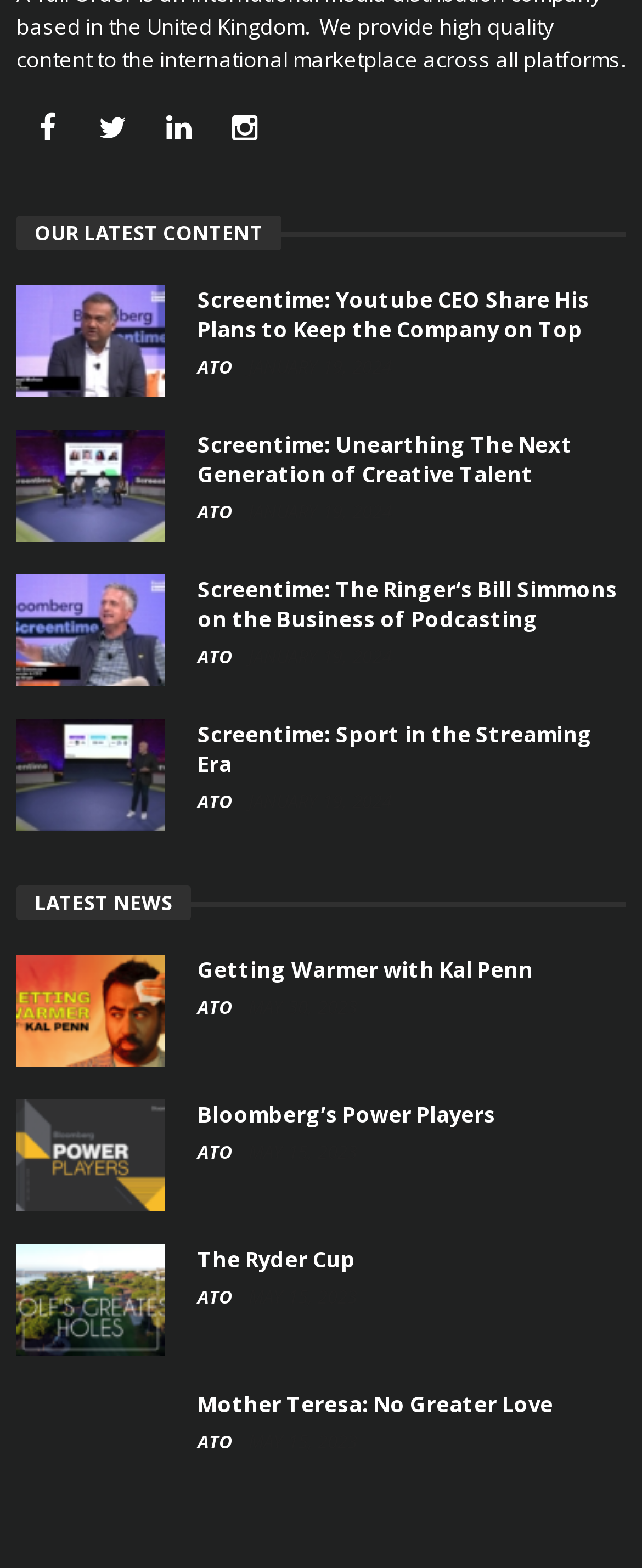Please indicate the bounding box coordinates for the clickable area to complete the following task: "Check the date of the Getting Warmer with Kal Penn article". The coordinates should be specified as four float numbers between 0 and 1, i.e., [left, top, right, bottom].

[0.387, 0.634, 0.556, 0.649]